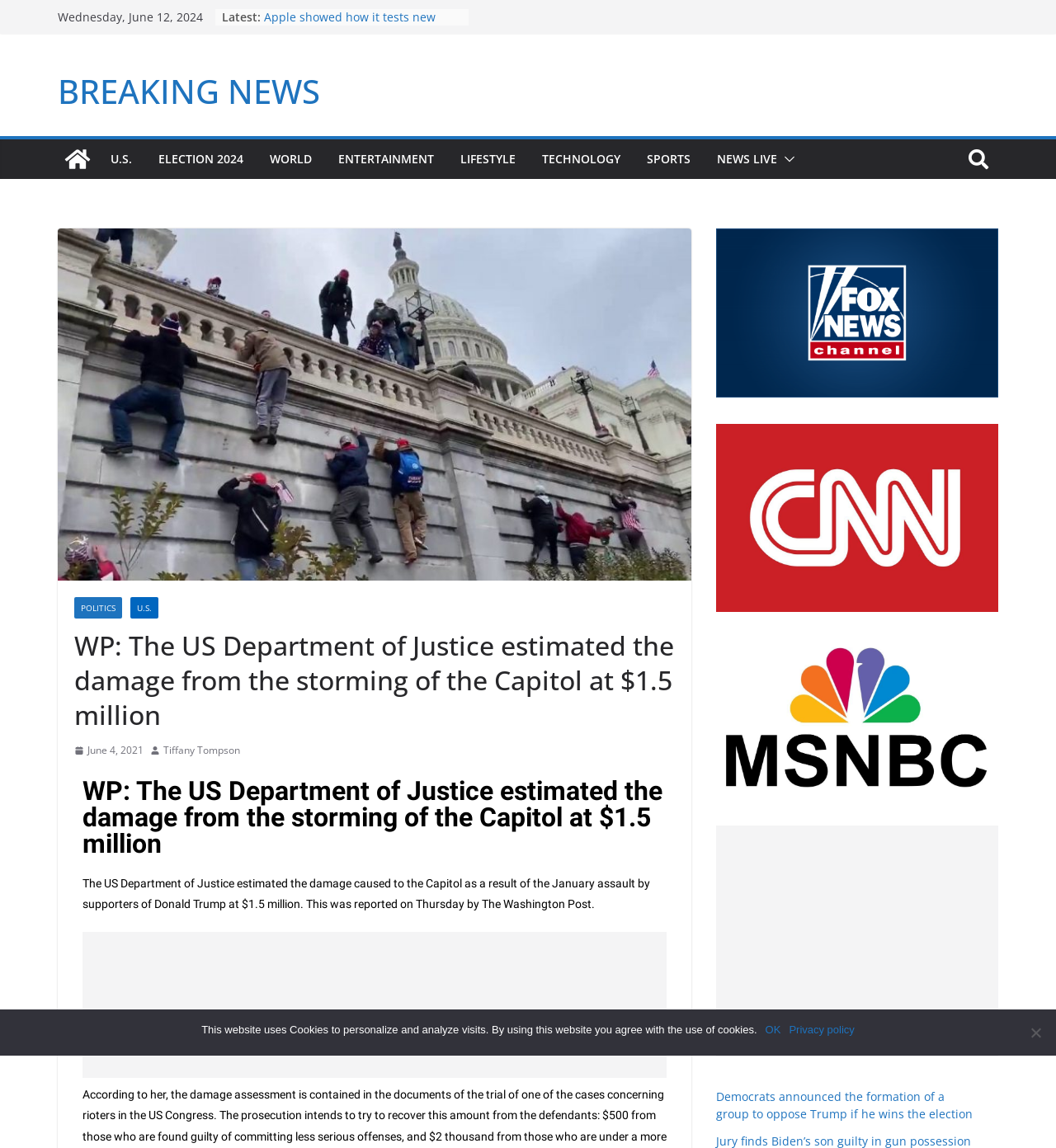What is the main heading of this webpage? Please extract and provide it.

WP: The US Department of Justice estimated the damage from the storming of the Capitol at $1.5 million